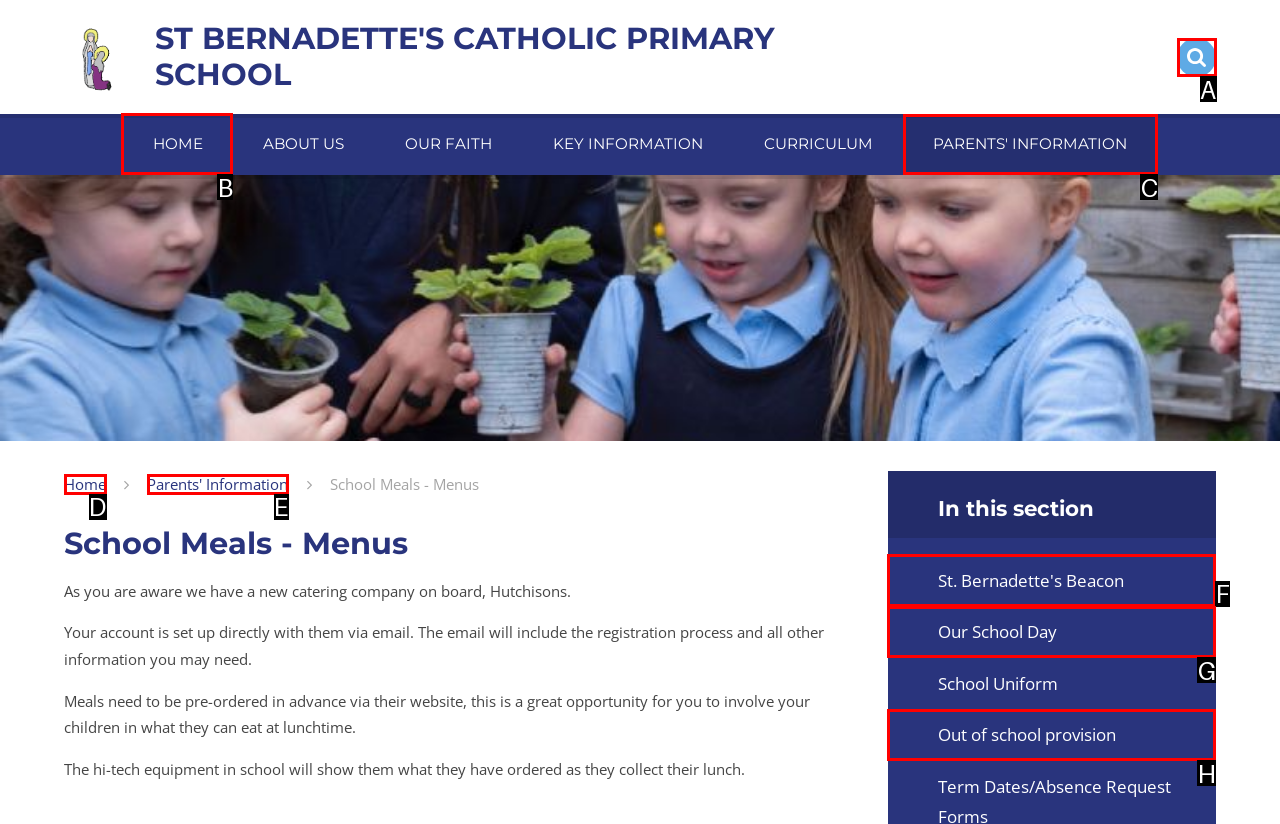Determine the letter of the element I should select to fulfill the following instruction: Click on the 'HOME' link. Just provide the letter.

B